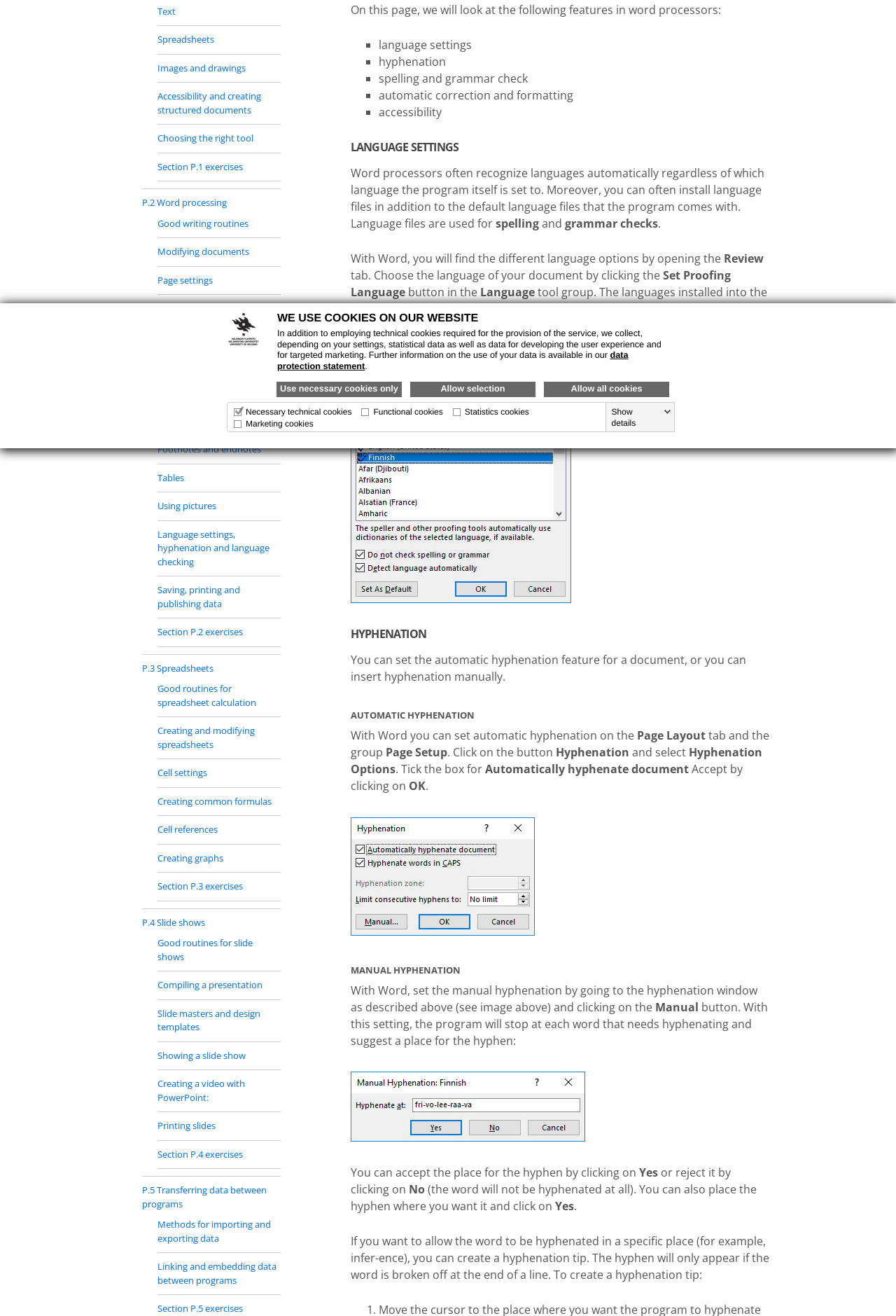Specify the bounding box coordinates (top-left x, top-left y, bottom-right x, bottom-right y) of the UI element in the screenshot that matches this description: Allow all cookies

[0.607, 0.29, 0.747, 0.302]